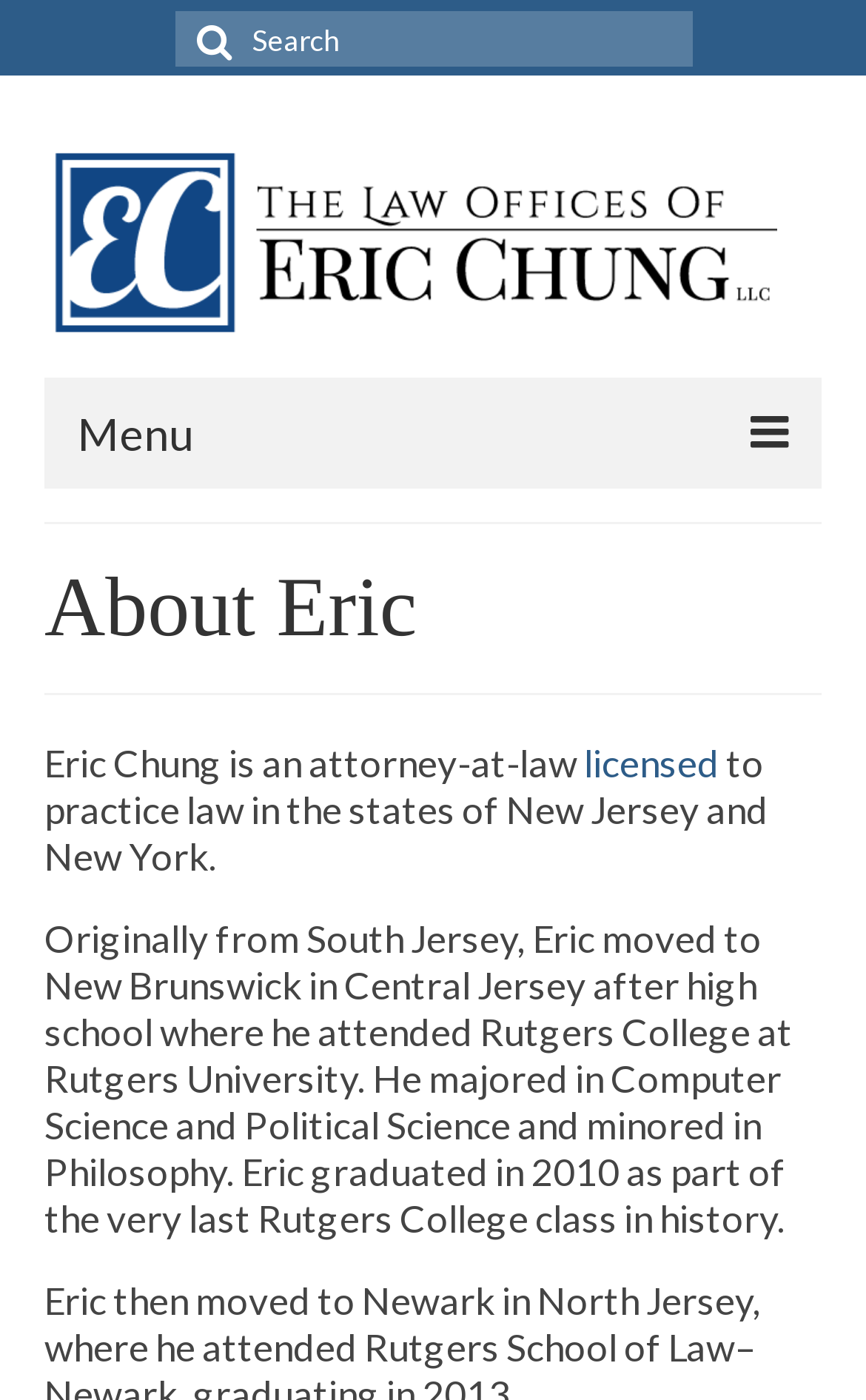Locate the bounding box coordinates of the region to be clicked to comply with the following instruction: "Click the menu button". The coordinates must be four float numbers between 0 and 1, in the form [left, top, right, bottom].

[0.051, 0.27, 0.949, 0.349]